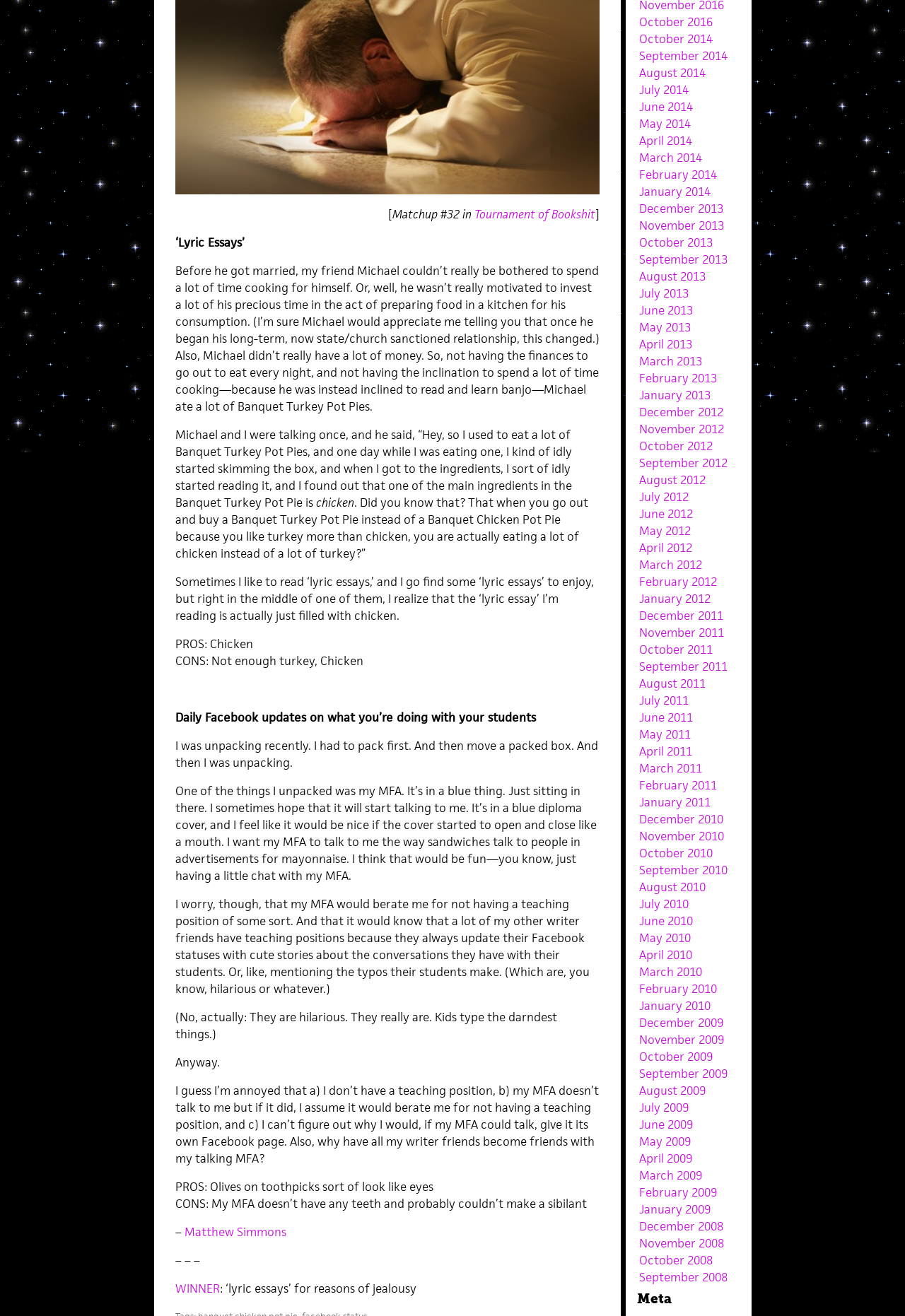Given the element description, predict the bounding box coordinates in the format (top-left x, top-left y, bottom-right x, bottom-right y), using floating point numbers between 0 and 1: August 2010

[0.706, 0.668, 0.779, 0.68]